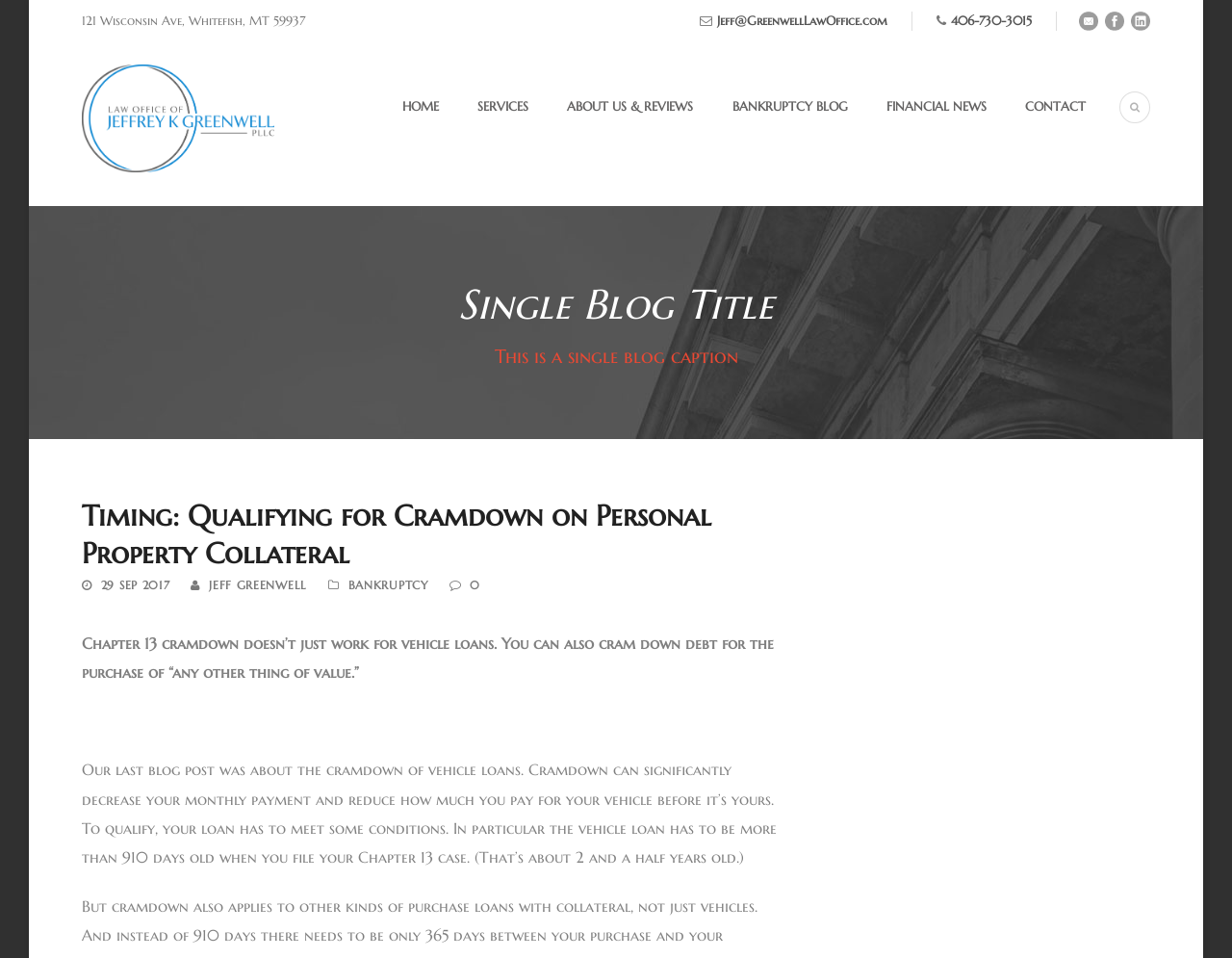Determine the bounding box coordinates of the area to click in order to meet this instruction: "Read about bankruptcy blog".

[0.563, 0.099, 0.688, 0.172]